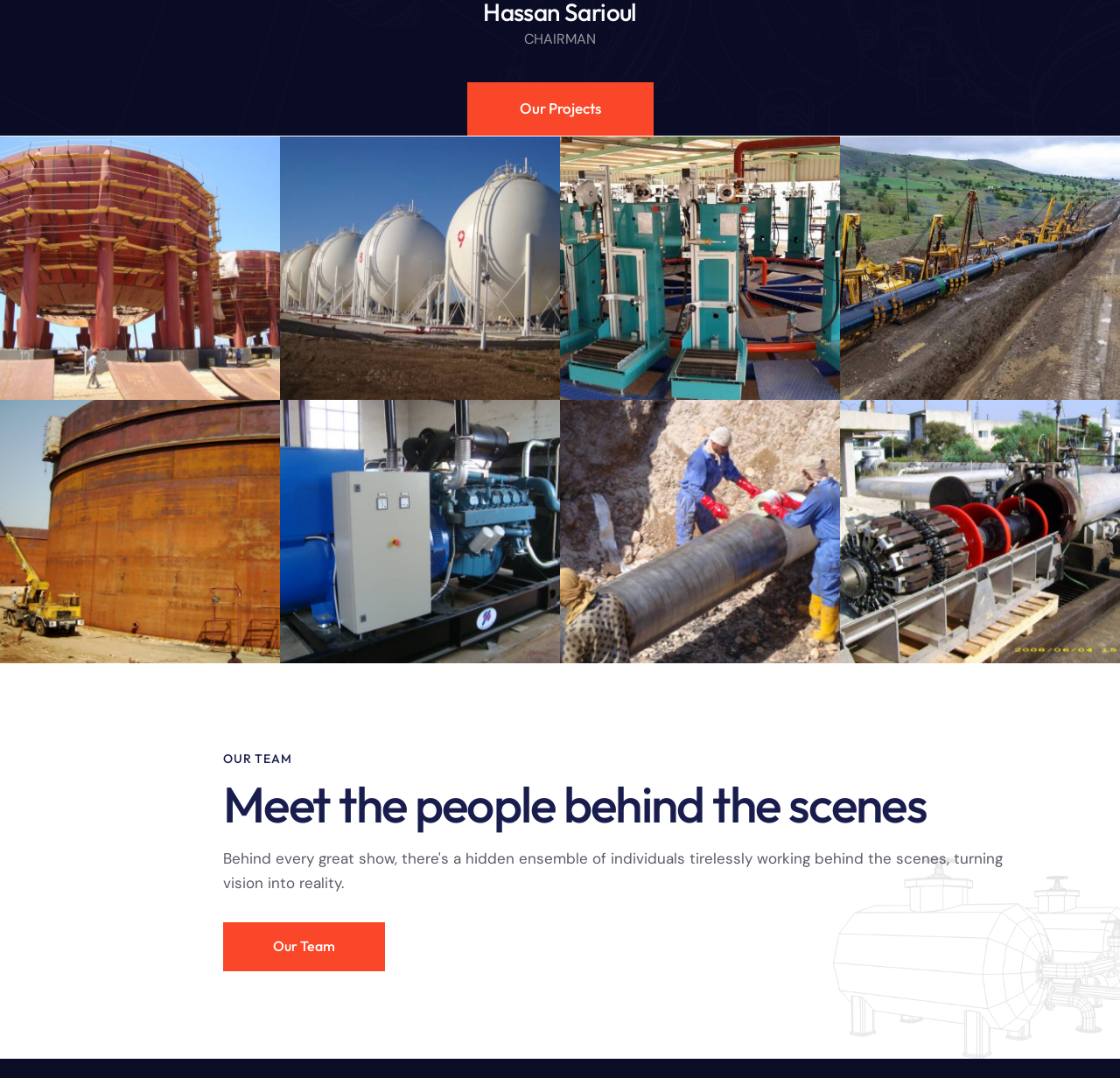Please specify the bounding box coordinates for the clickable region that will help you carry out the instruction: "Meet the people behind the scenes".

[0.199, 0.723, 0.915, 0.77]